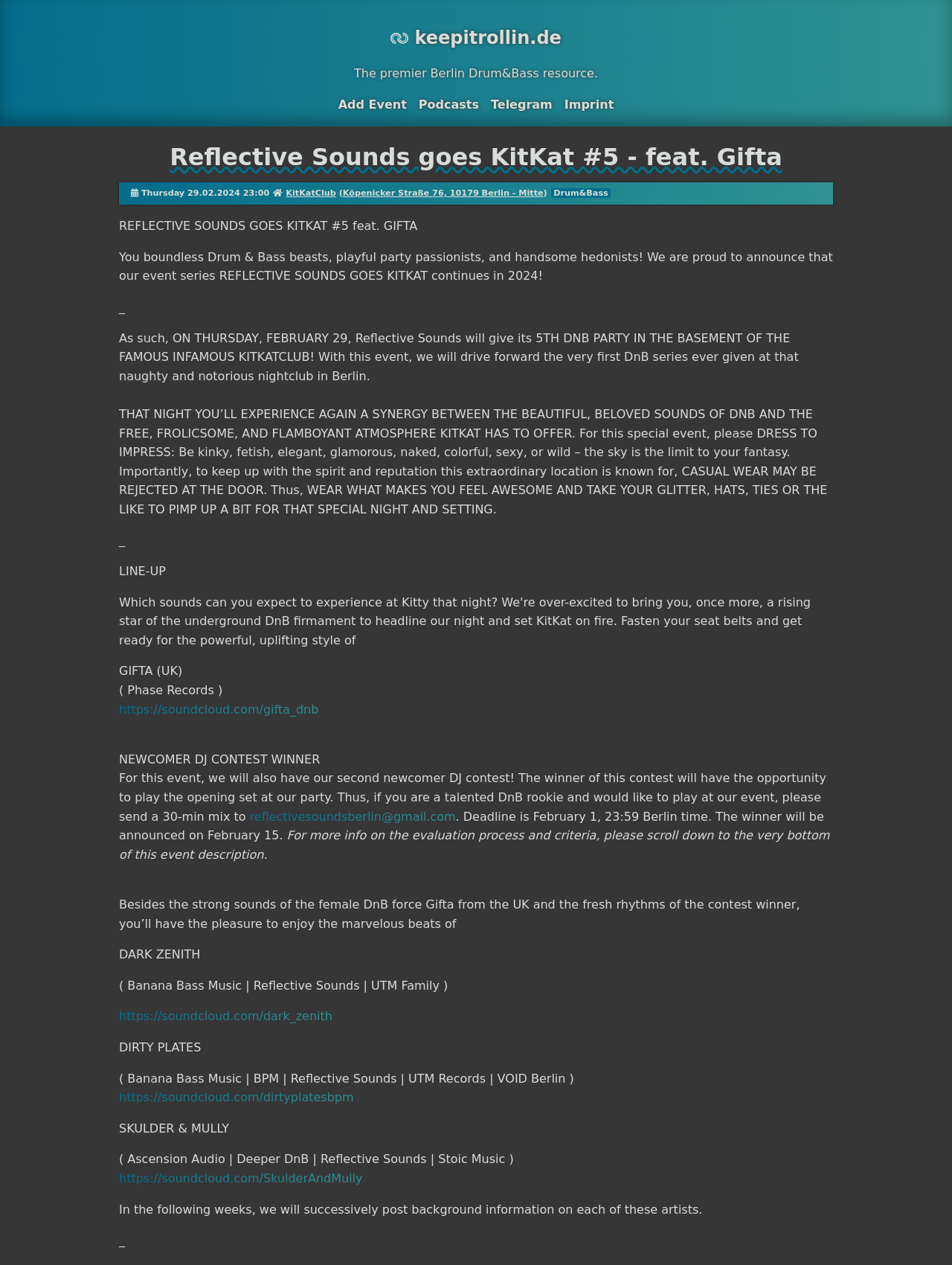Determine the bounding box coordinates of the clickable region to follow the instruction: "Check the event location on the map".

[0.36, 0.149, 0.571, 0.156]